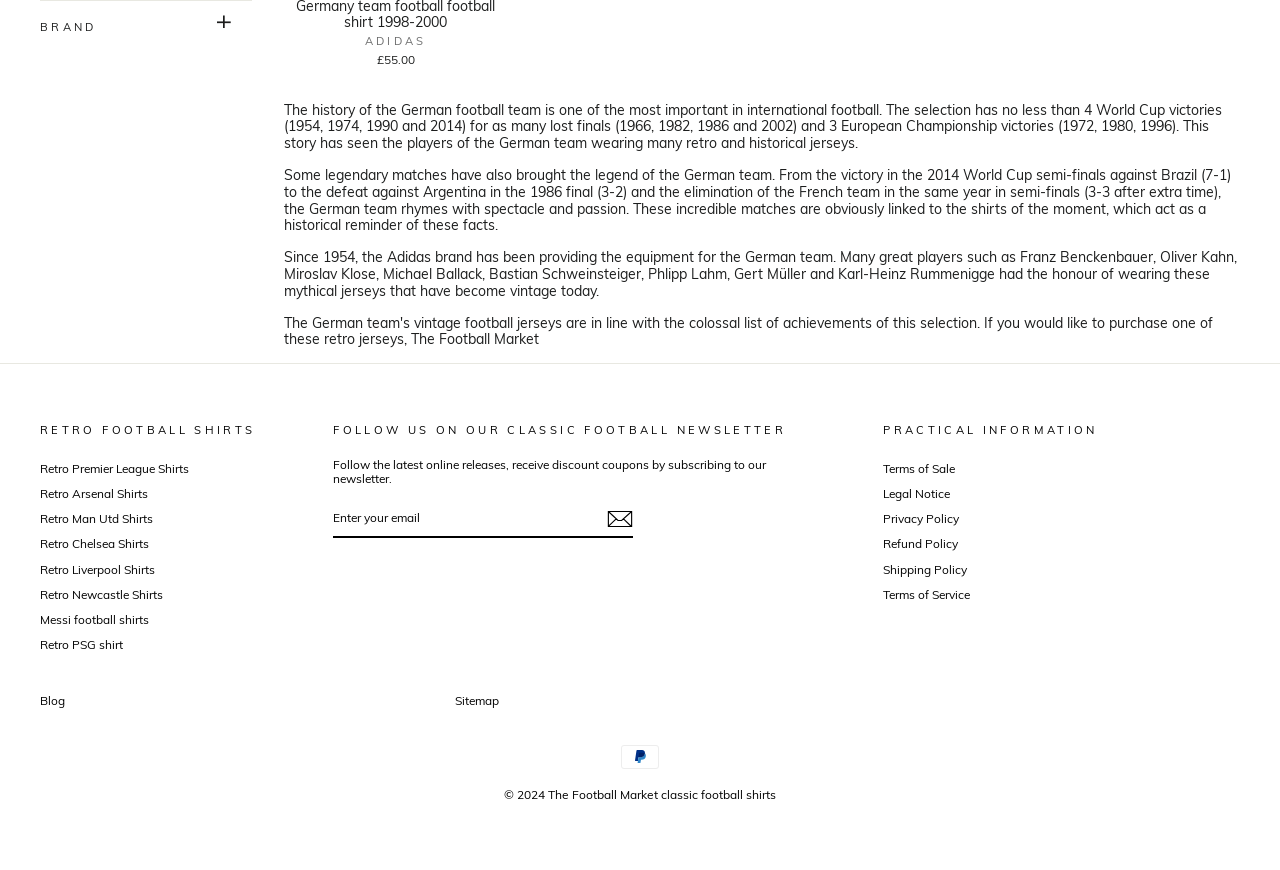Find the UI element described as: "Retro Arsenal Shirts" and predict its bounding box coordinates. Ensure the coordinates are four float numbers between 0 and 1, [left, top, right, bottom].

[0.031, 0.555, 0.116, 0.581]